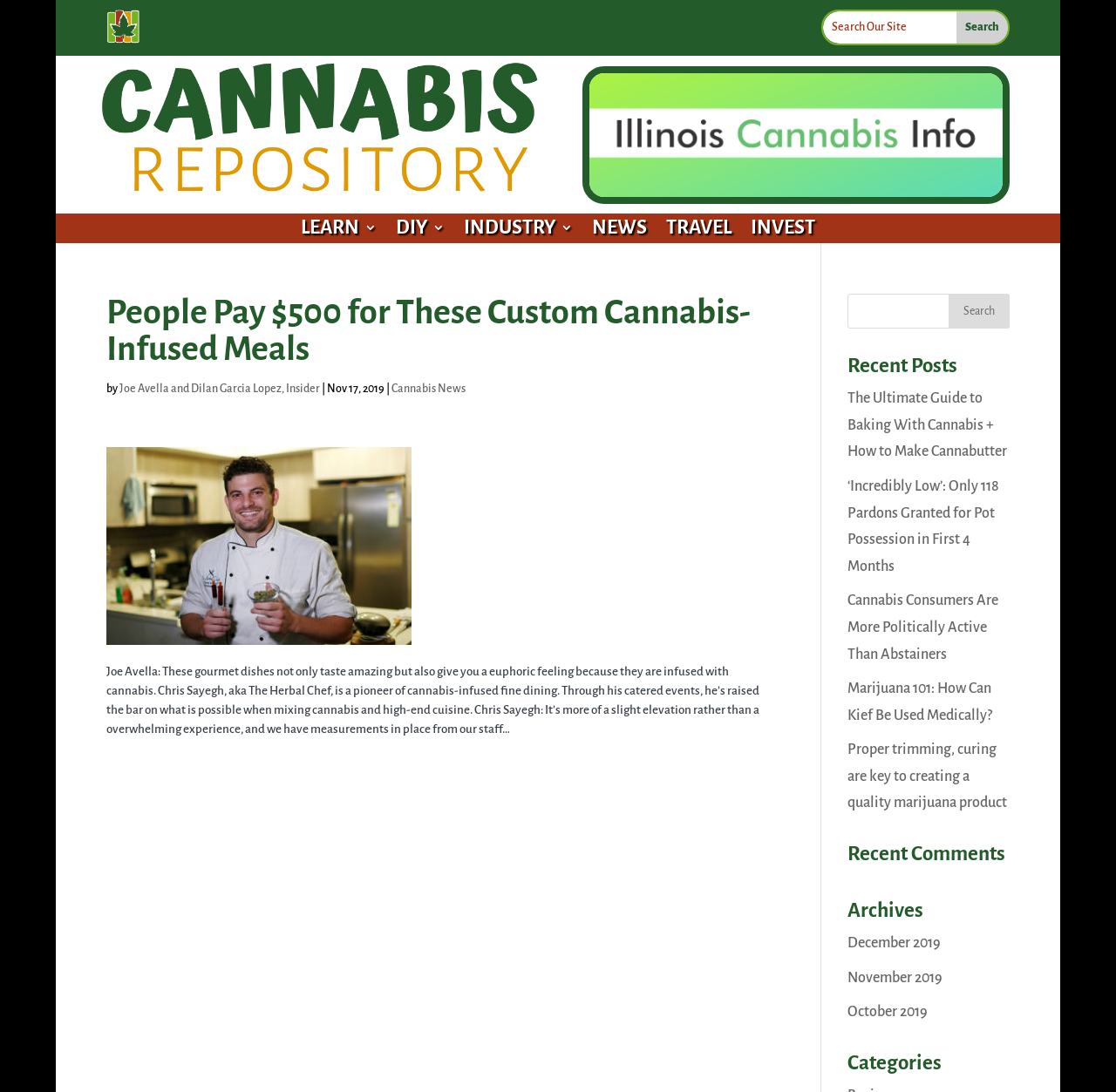Please provide the bounding box coordinates in the format (top-left x, top-left y, bottom-right x, bottom-right y). Remember, all values are floating point numbers between 0 and 1. What is the bounding box coordinate of the region described as: name="s" placeholder="Search Our Site"

[0.737, 0.01, 0.903, 0.04]